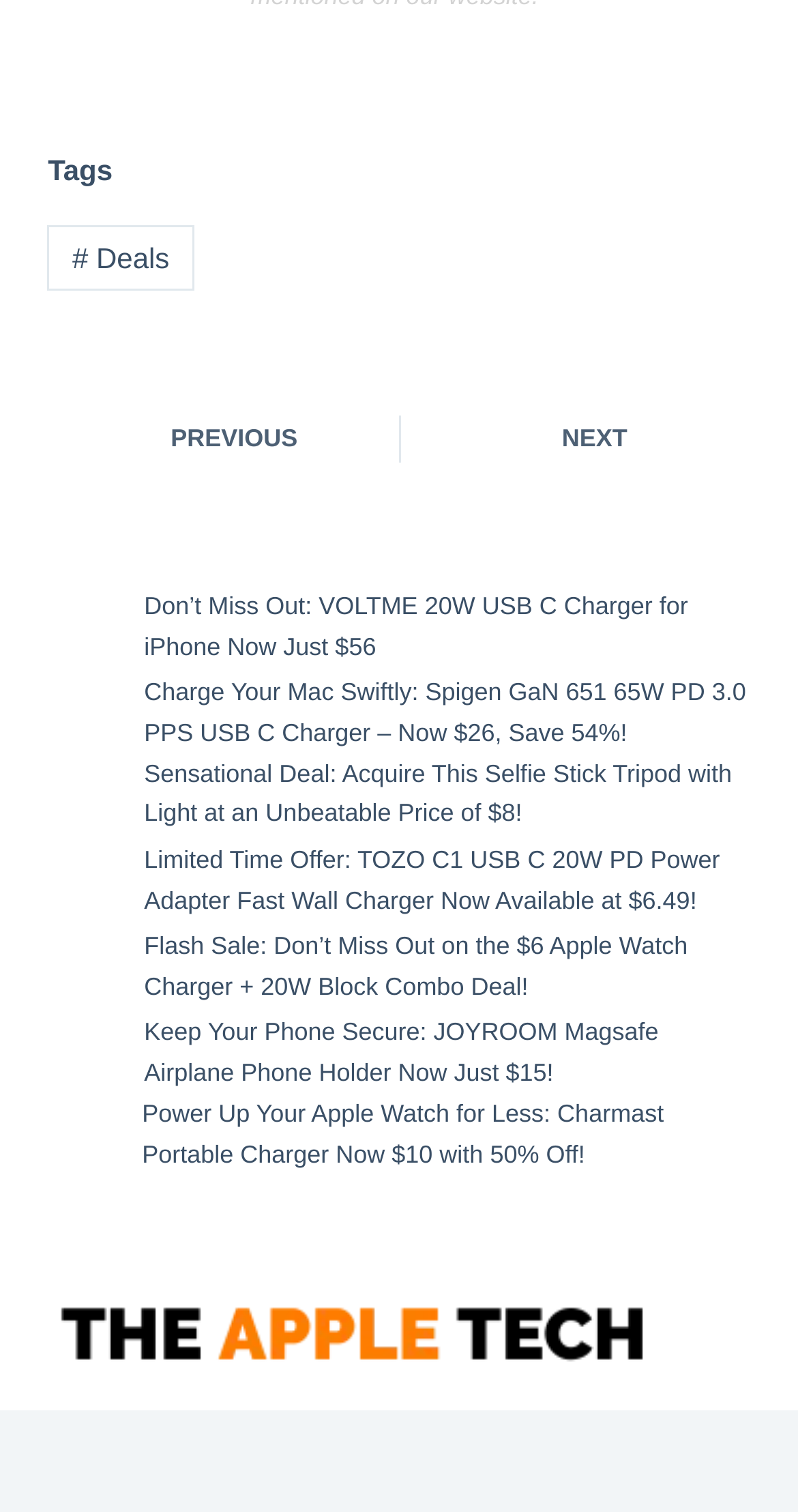Identify the bounding box coordinates of the element to click to follow this instruction: 'Explore the TOZO C1 USB C 20W PD Power Adapter deal'. Ensure the coordinates are four float values between 0 and 1, provided as [left, top, right, bottom].

[0.06, 0.561, 0.15, 0.608]